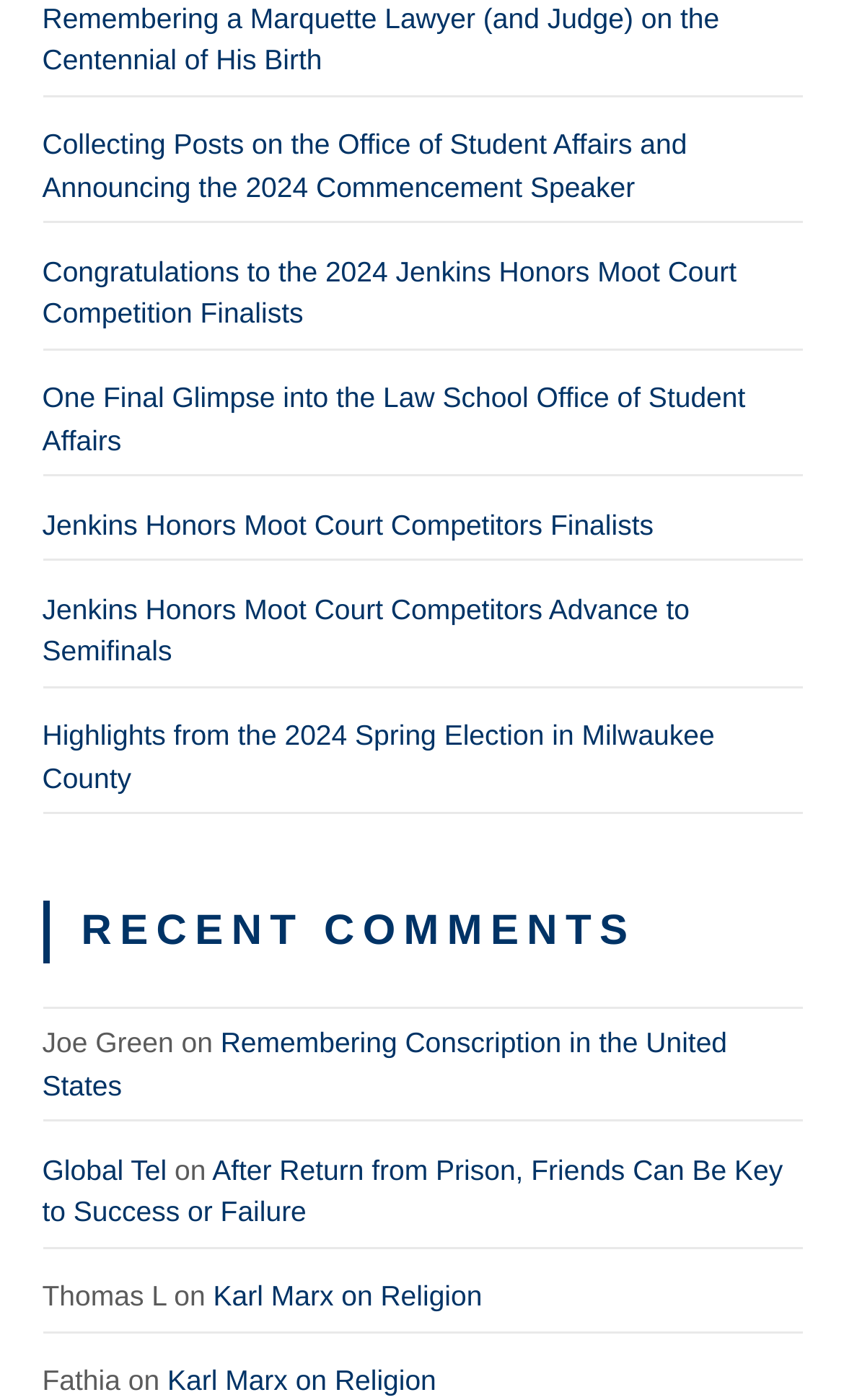Please respond to the question using a single word or phrase:
What is the title of the first link?

Remembering a Marquette Lawyer (and Judge) on the Centennial of His Birth